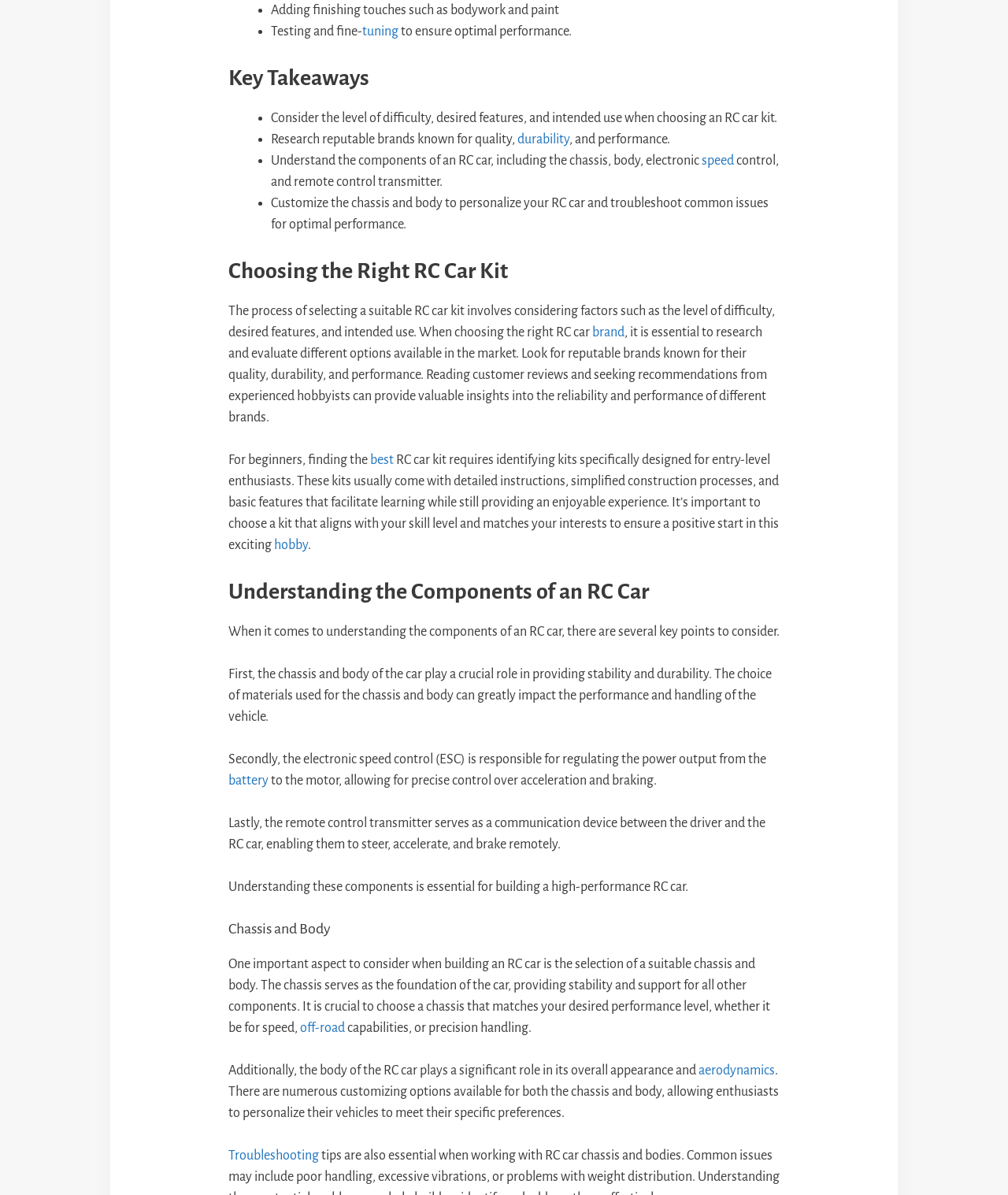Specify the bounding box coordinates of the region I need to click to perform the following instruction: "Click on 'speed'". The coordinates must be four float numbers in the range of 0 to 1, i.e., [left, top, right, bottom].

[0.696, 0.129, 0.728, 0.14]